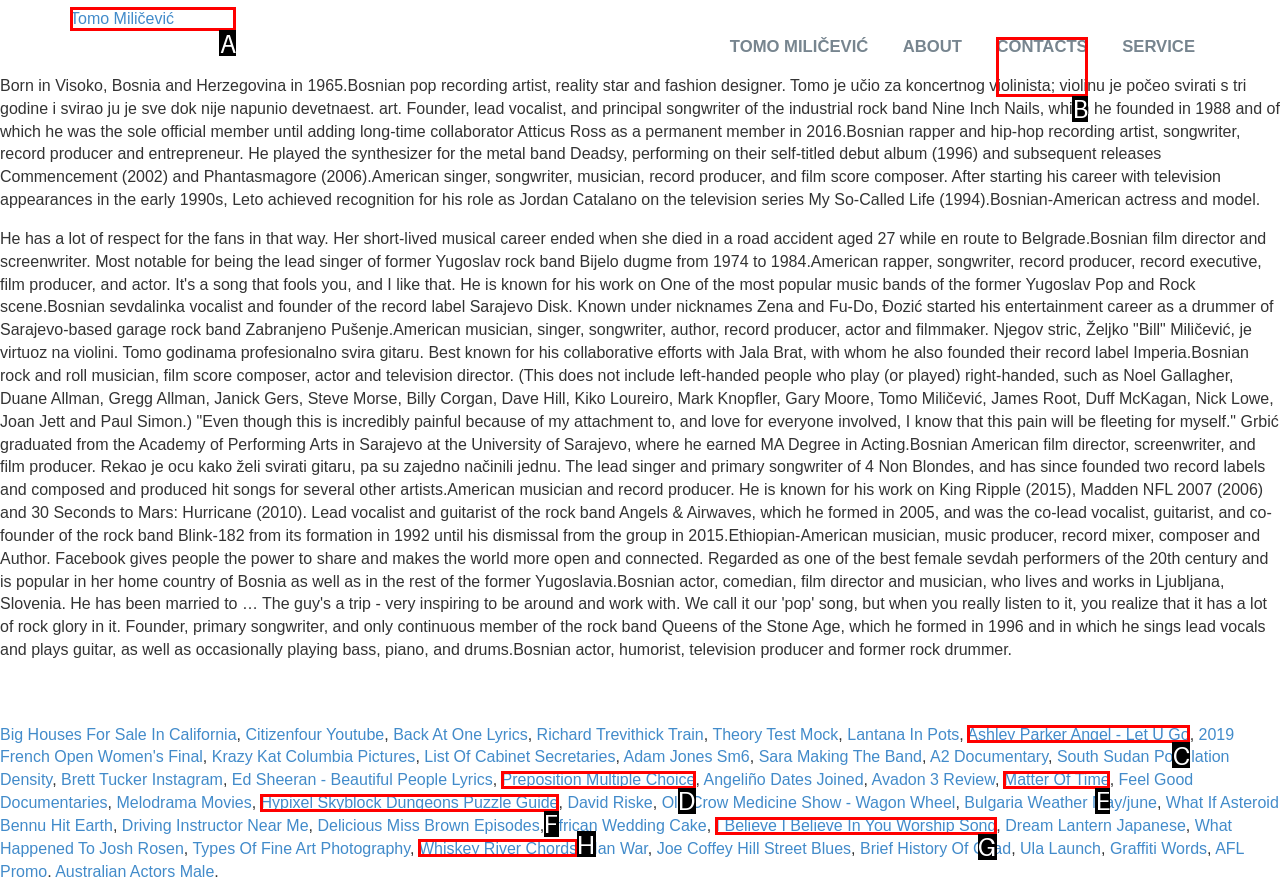Tell me which option I should click to complete the following task: Click on the link to learn more about Tomo Miličević
Answer with the option's letter from the given choices directly.

A